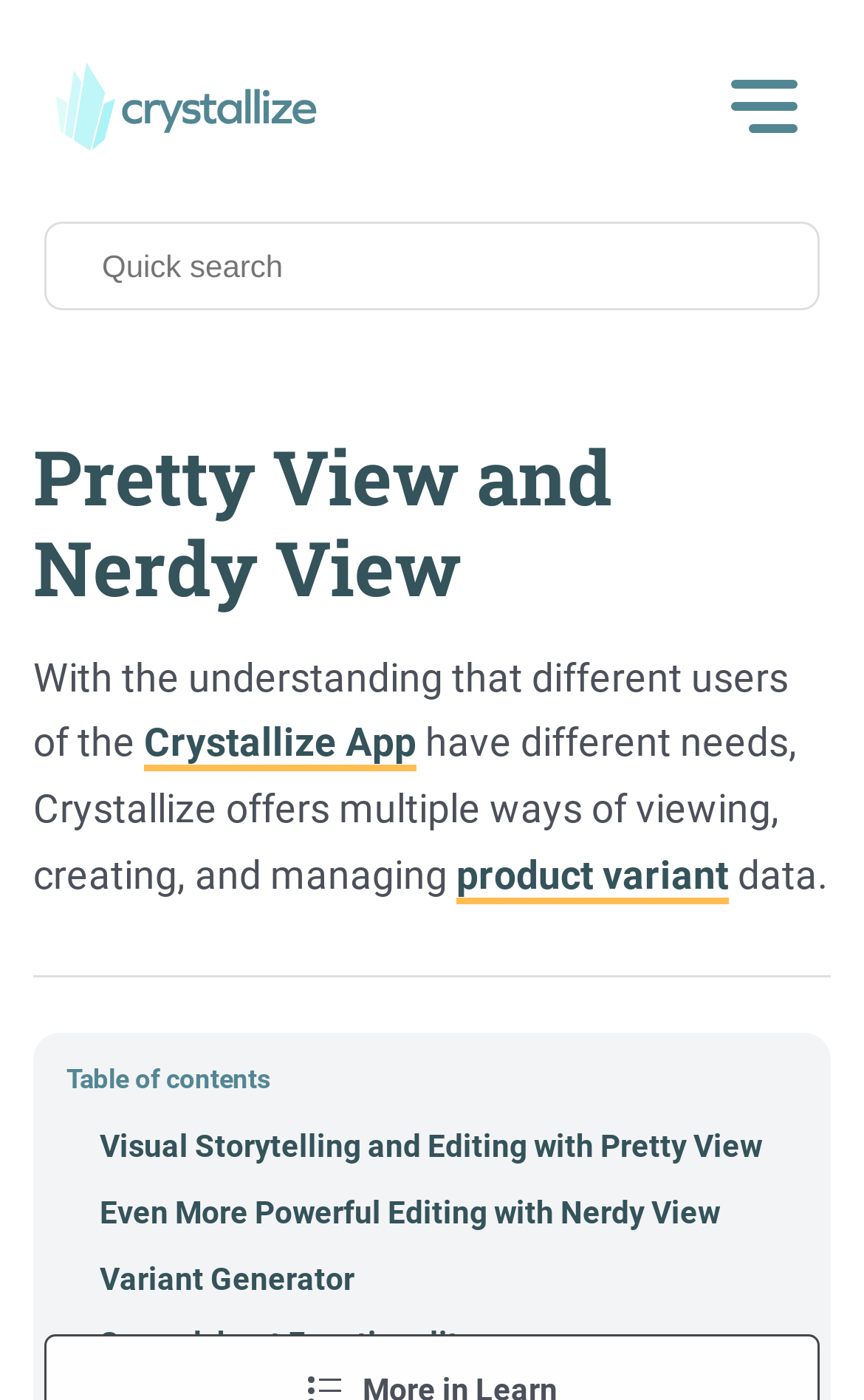Pinpoint the bounding box coordinates of the clickable element to carry out the following instruction: "Click the Crystallize logo."

[0.064, 0.044, 0.577, 0.108]